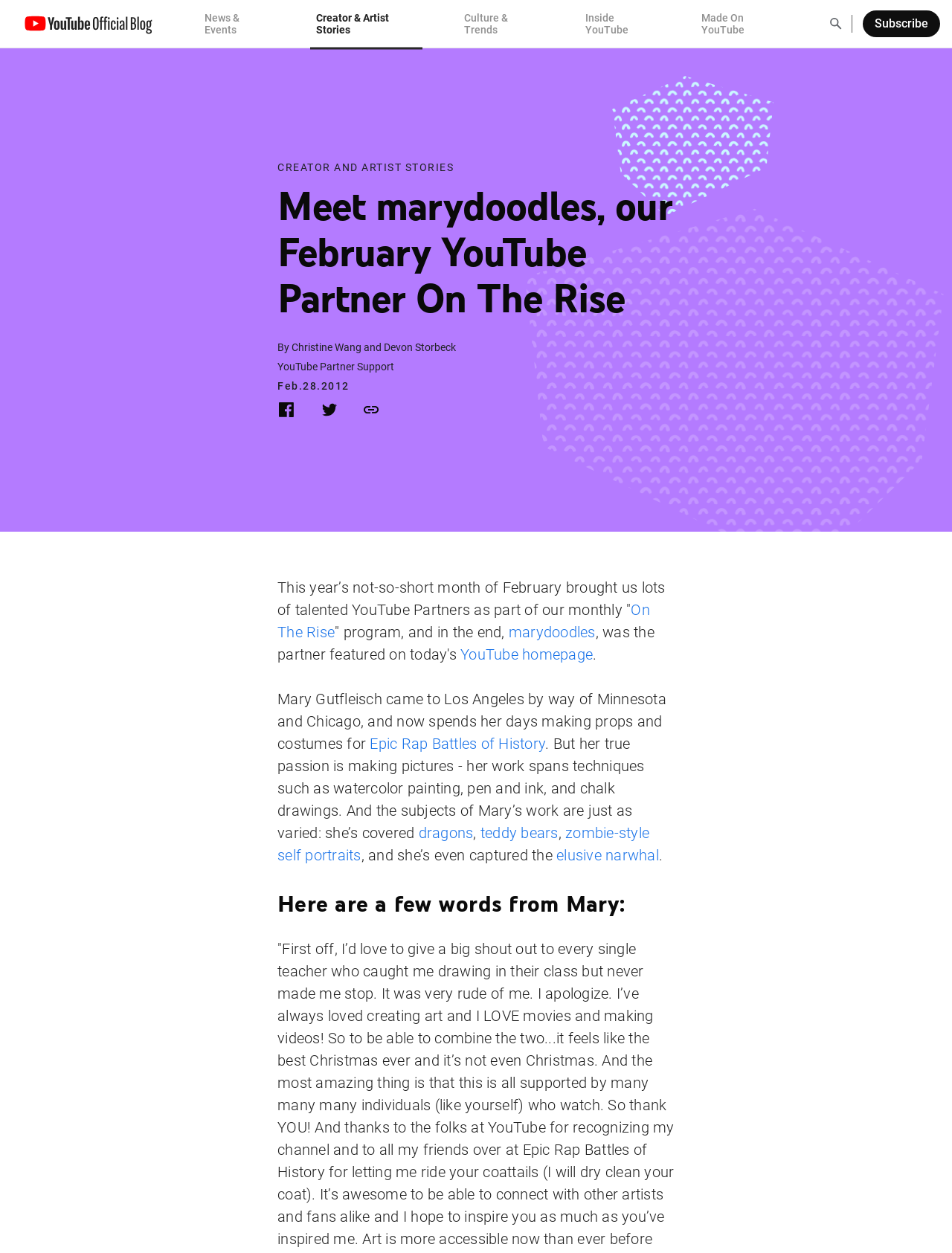Generate a thorough description of the webpage.

The webpage is about Marydoodles, a YouTube Partner On The Rise for February, as indicated by the title. At the top left corner, there is a YouTube Official Blog logo, which is an image linked to the YouTube blog. 

Below the logo, there are five navigation links: "News & Events", "Creator & Artist Stories", "Culture & Trends", "Inside YouTube", and "Made On YouTube", which are evenly spaced across the top of the page. 

On the top right corner, there are two buttons: "Open Search" and "Subscribe". The "Subscribe" button has a dropdown menu with a heading "Meet marydoodles, our February YouTube Partner On The Rise" and several links and text elements below it. 

The main content of the page is about Marydoodles, with a heading "Meet marydoodles, our February YouTube Partner On The Rise" followed by the authors' names and a timestamp "Feb.28.2012". There are also social media links to Facebook, Twitter, and a "Copy link" button. 

The article then describes Marydoodles' background, mentioning that she makes props and costumes for Epic Rap Battles of History, but her true passion is making pictures using various techniques. The text also highlights the diverse subjects of her work, including dragons, teddy bears, zombie-style self-portraits, and the elusive narwhal. 

Finally, there is a heading "Here are a few words from Mary:" which likely introduces a quote or statement from Marydoodles herself.